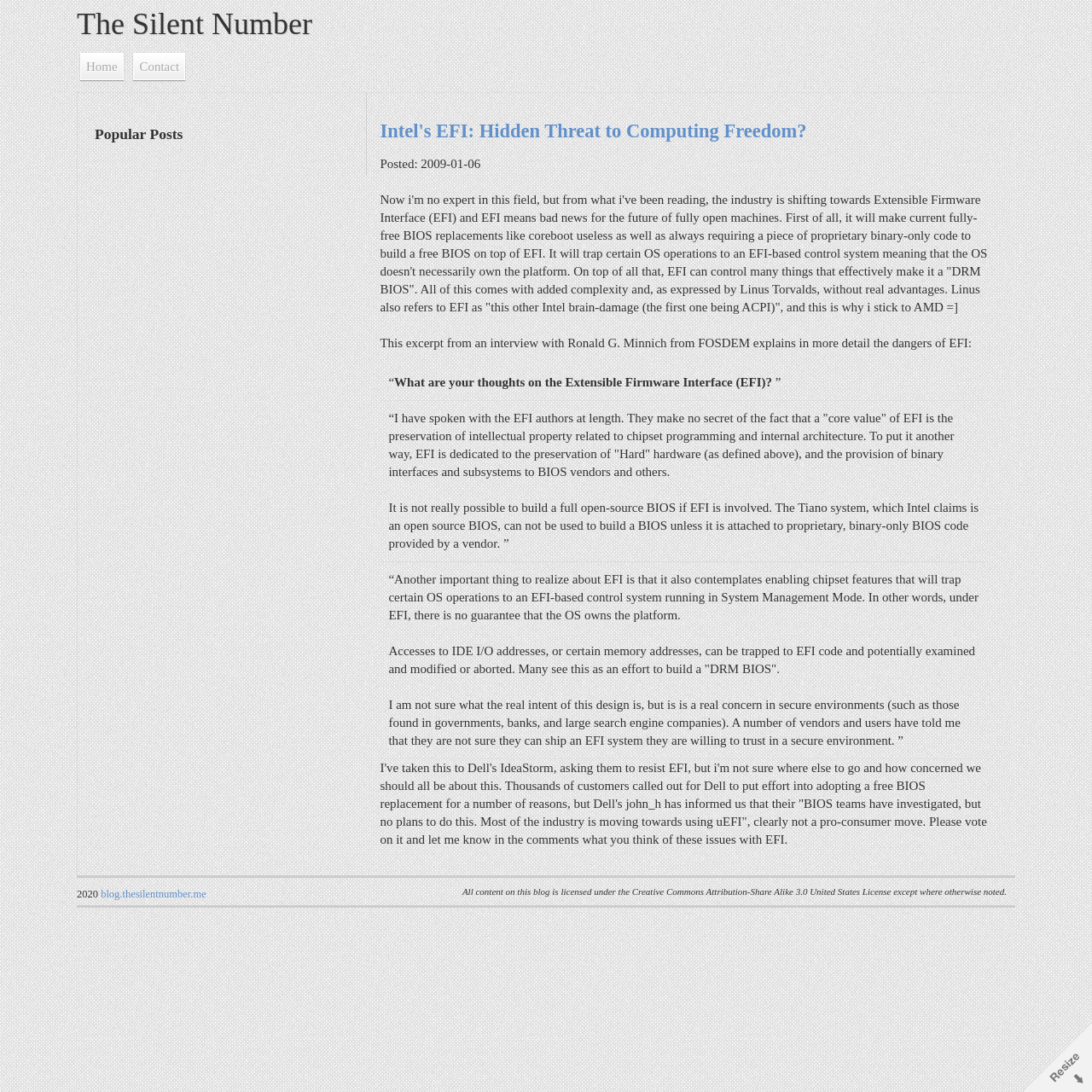Given the content of the image, can you provide a detailed answer to the question?
When was the article posted?

The posting date of the article can be found in the text 'Posted: 2009-01-06' which is located below the article heading. This text indicates when the article was posted.